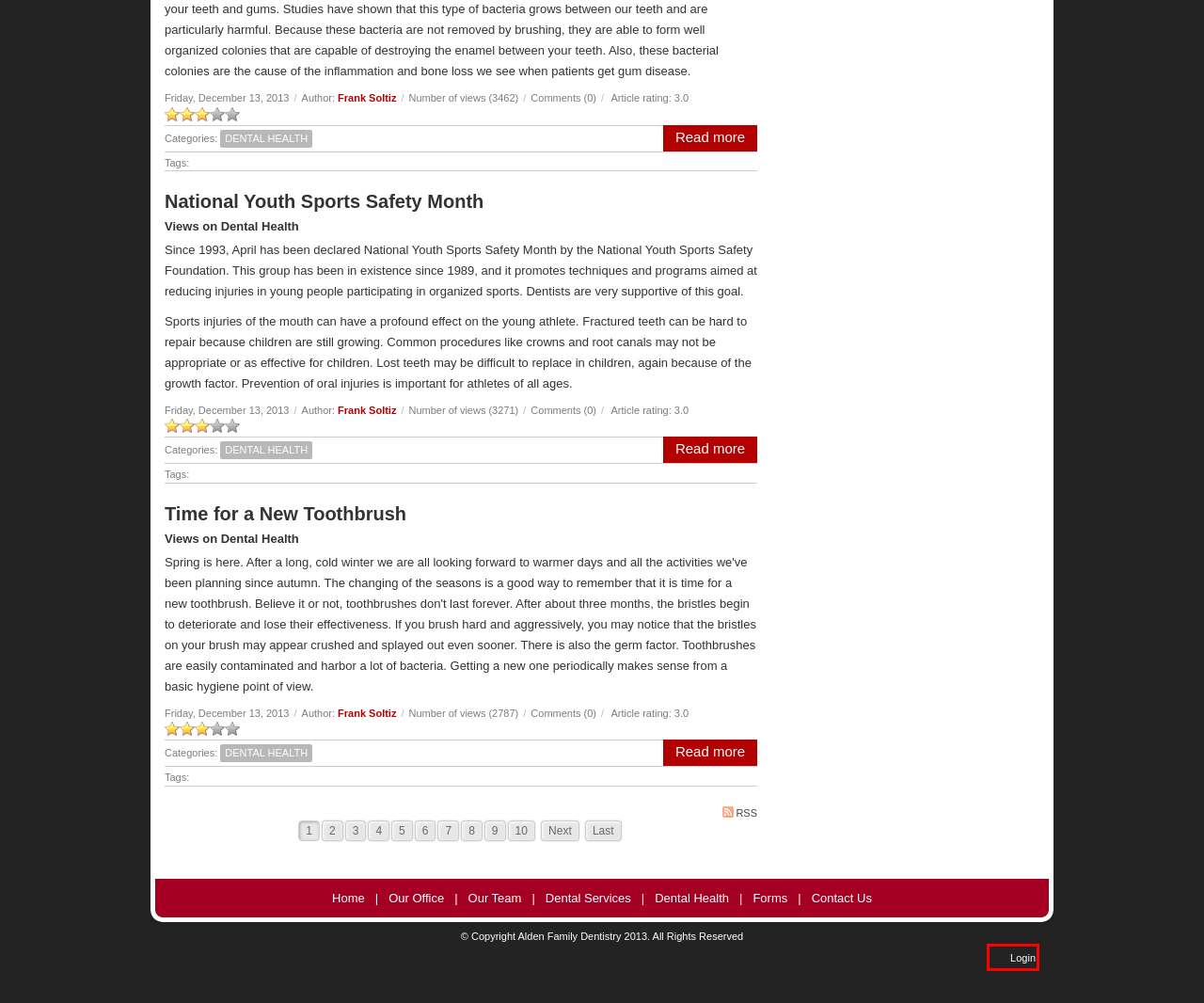You are provided with a screenshot of a webpage where a red rectangle bounding box surrounds an element. Choose the description that best matches the new webpage after clicking the element in the red bounding box. Here are the choices:
A. Our New Website!
B. Alden Family Dentistry - Alden Dental - Uncategorized
C. Alden Family Dentistry - Alden Dental
D. National Youth Sports Safety Month
E. Breath Care
F. Time for a New Toothbrush
G. User Log In
H. Alden Family Dentistry - Alden Dental - website

G